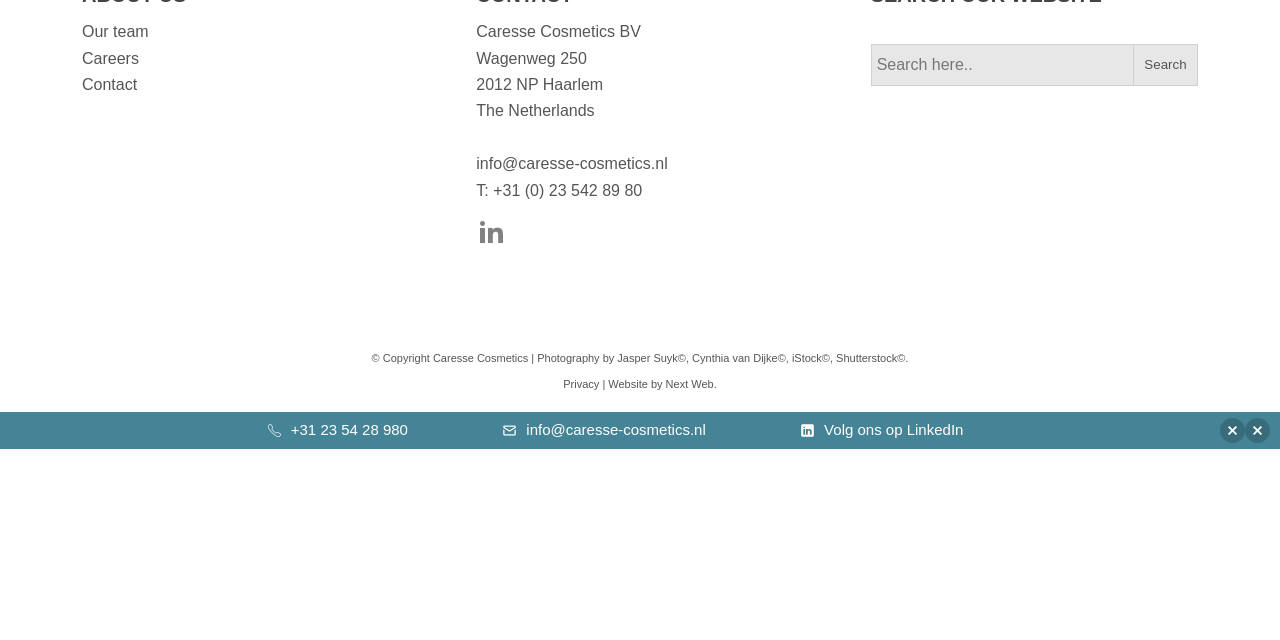Identify the bounding box for the UI element described as: "+31 23 54 28 980". Ensure the coordinates are four float numbers between 0 and 1, formatted as [left, top, right, bottom].

[0.227, 0.658, 0.319, 0.685]